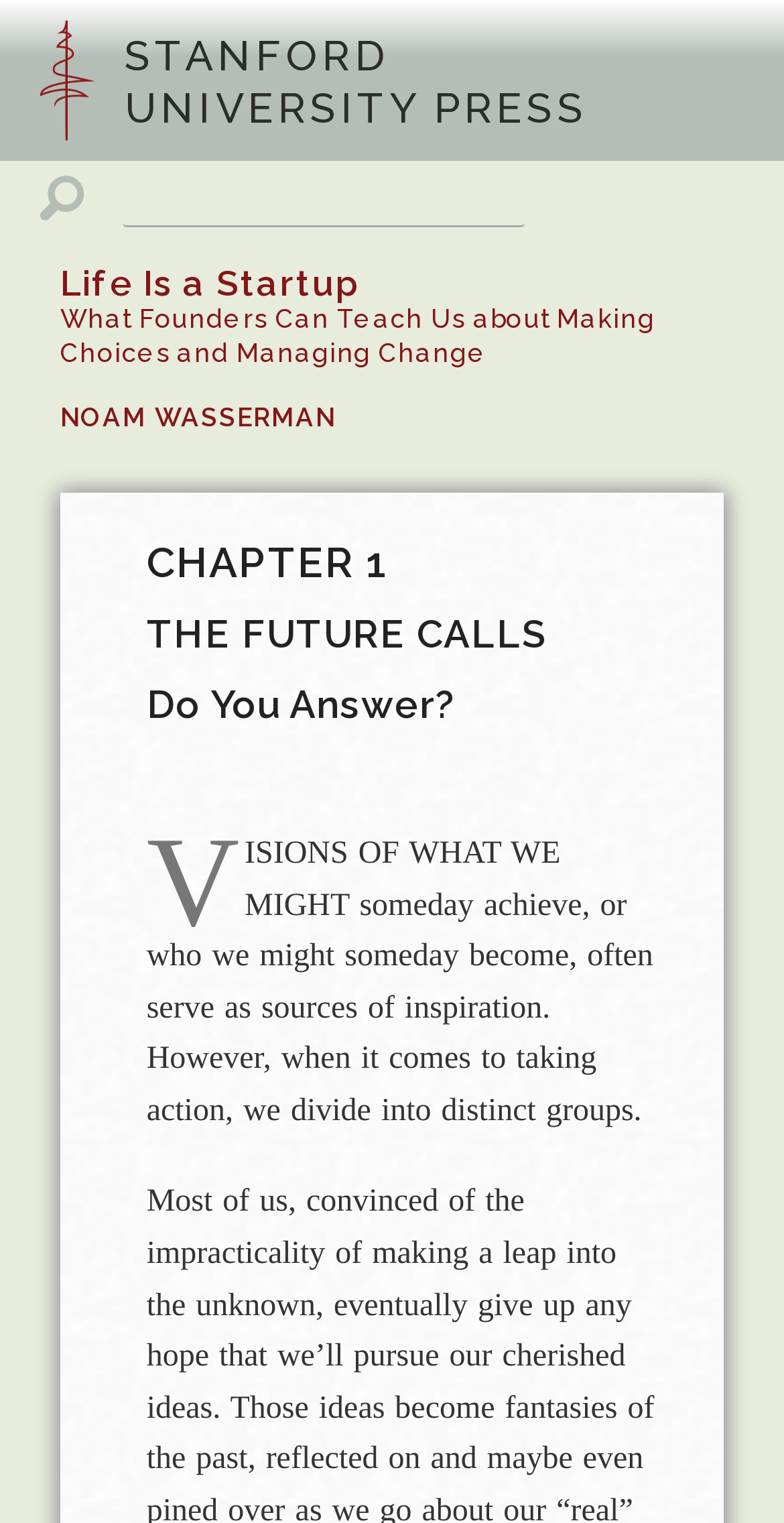Please provide a comprehensive answer to the question based on the screenshot: What is the topic of the first paragraph?

I found the answer by looking at the StaticText element with the text 'VISIONS OF WHAT WE MIGHT someday achieve, or who we might someday become, often serve as sources of inspiration.' which is located below the chapter title.